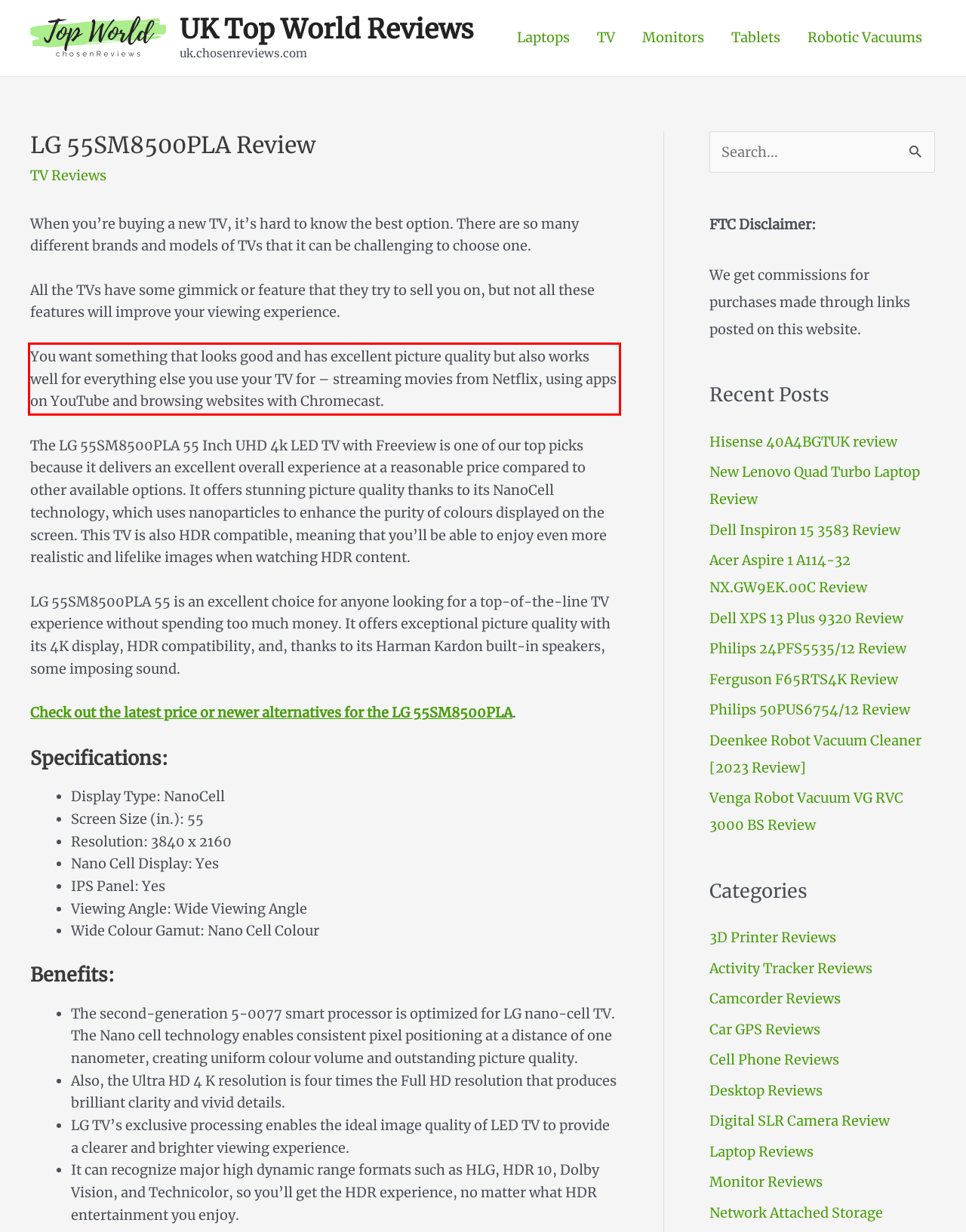Identify and extract the text within the red rectangle in the screenshot of the webpage.

You want something that looks good and has excellent picture quality but also works well for everything else you use your TV for – streaming movies from Netflix, using apps on YouTube and browsing websites with Chromecast.